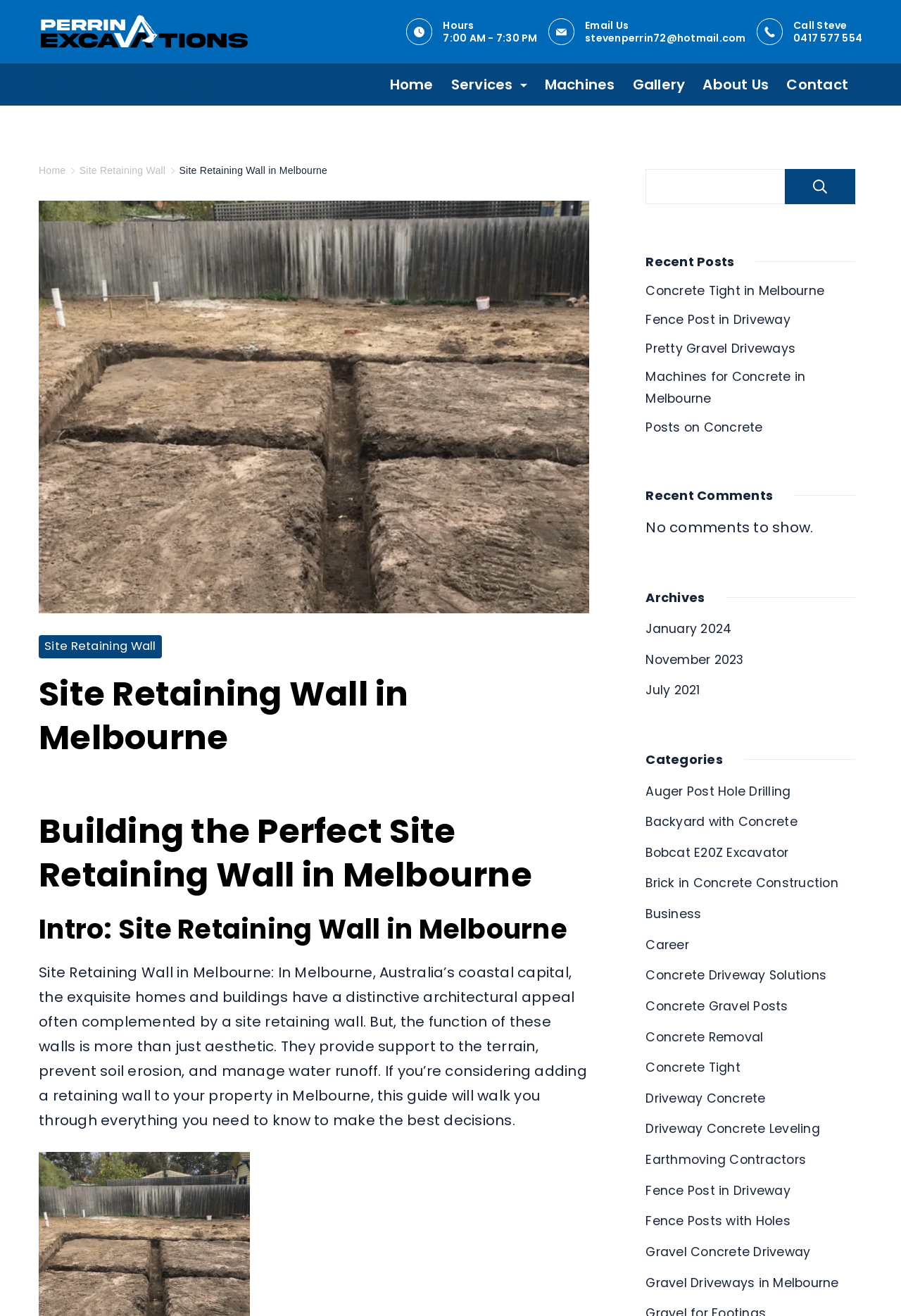Determine the heading of the webpage and extract its text content.

Site Retaining Wall in Melbourne